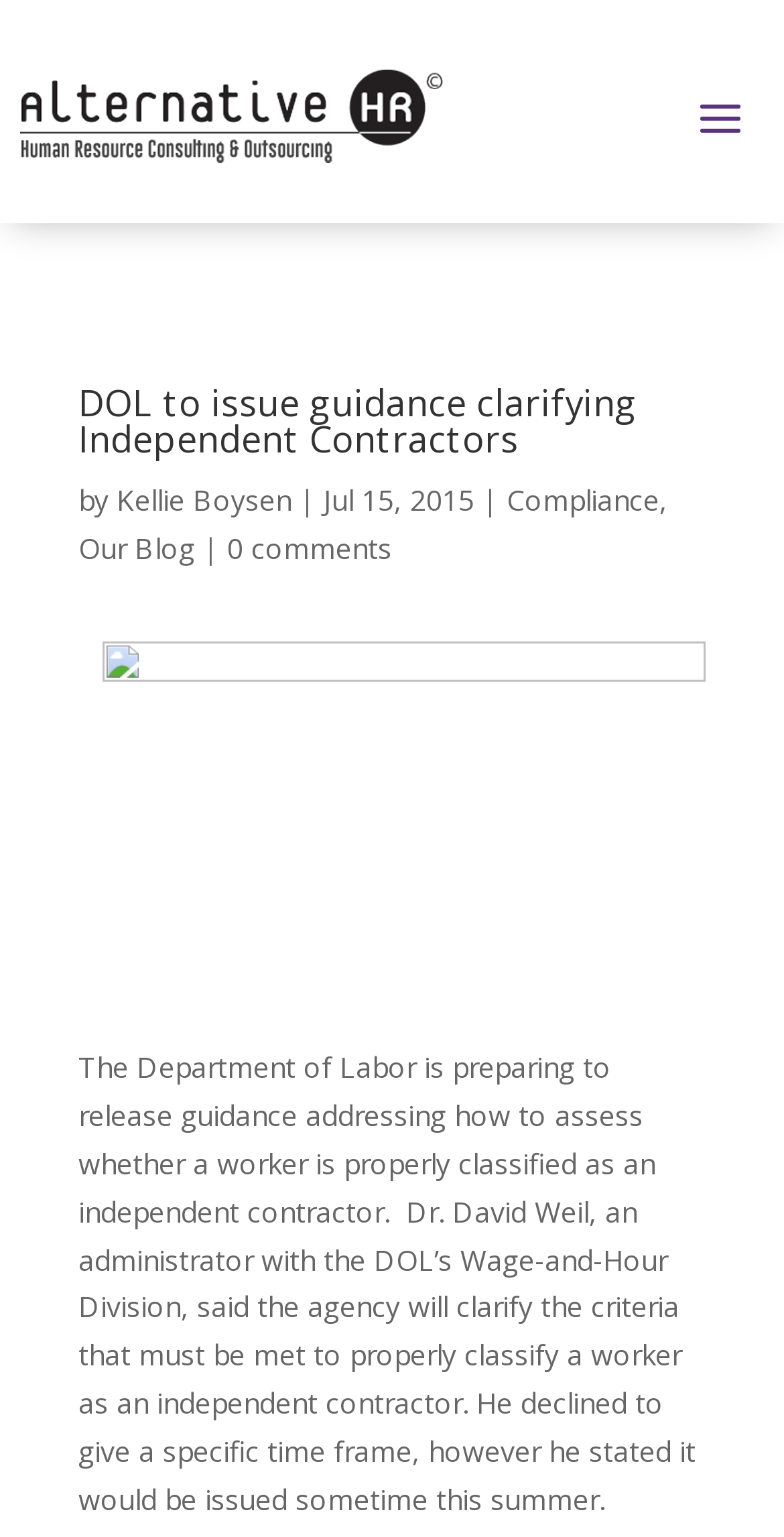Refer to the image and offer a detailed explanation in response to the question: What is the name of the division mentioned in the article?

The name of the division can be found in the article content, which mentions Dr. David Weil, an administrator with the DOL's Wage-and-Hour Division.